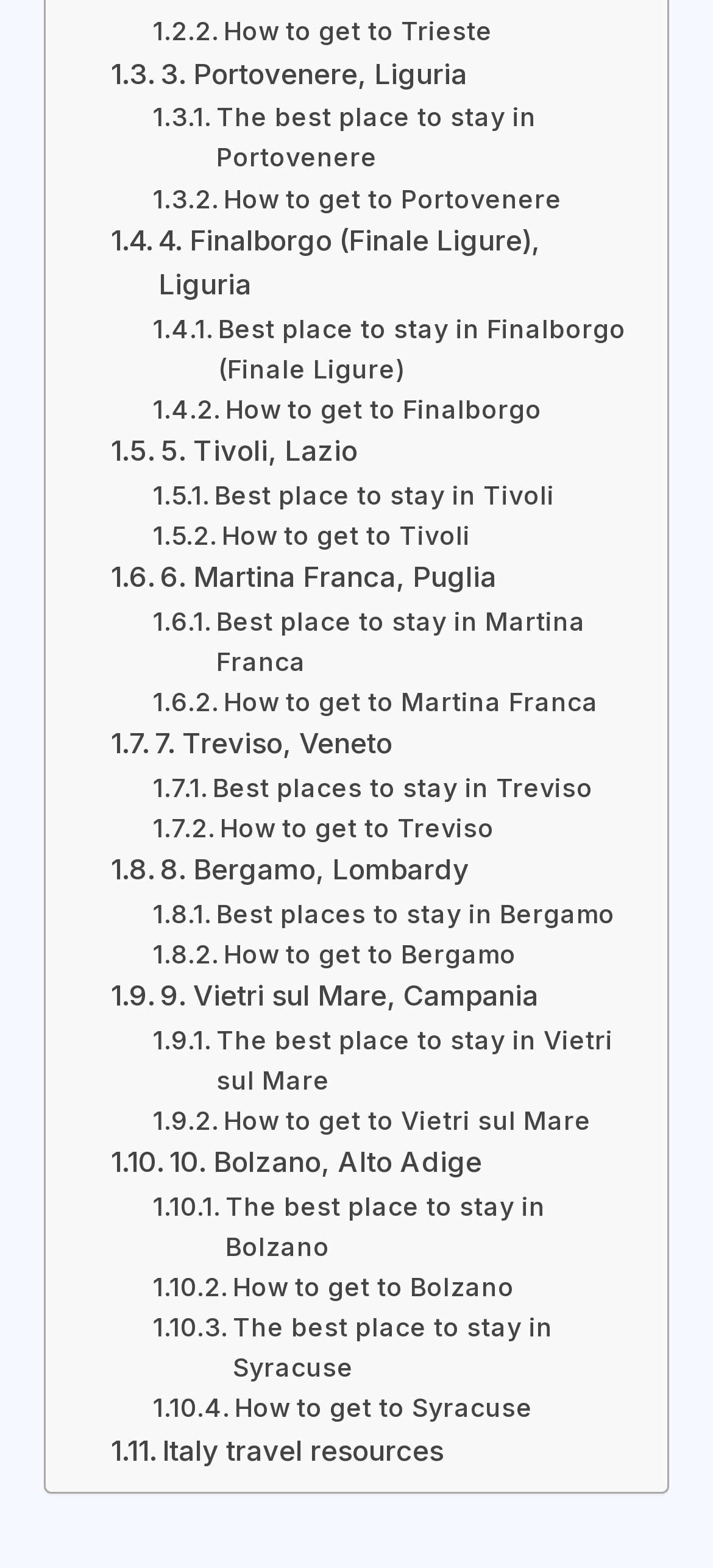Pinpoint the bounding box coordinates for the area that should be clicked to perform the following instruction: "Learn how to get to 'Martina Franca'".

[0.215, 0.435, 0.84, 0.461]